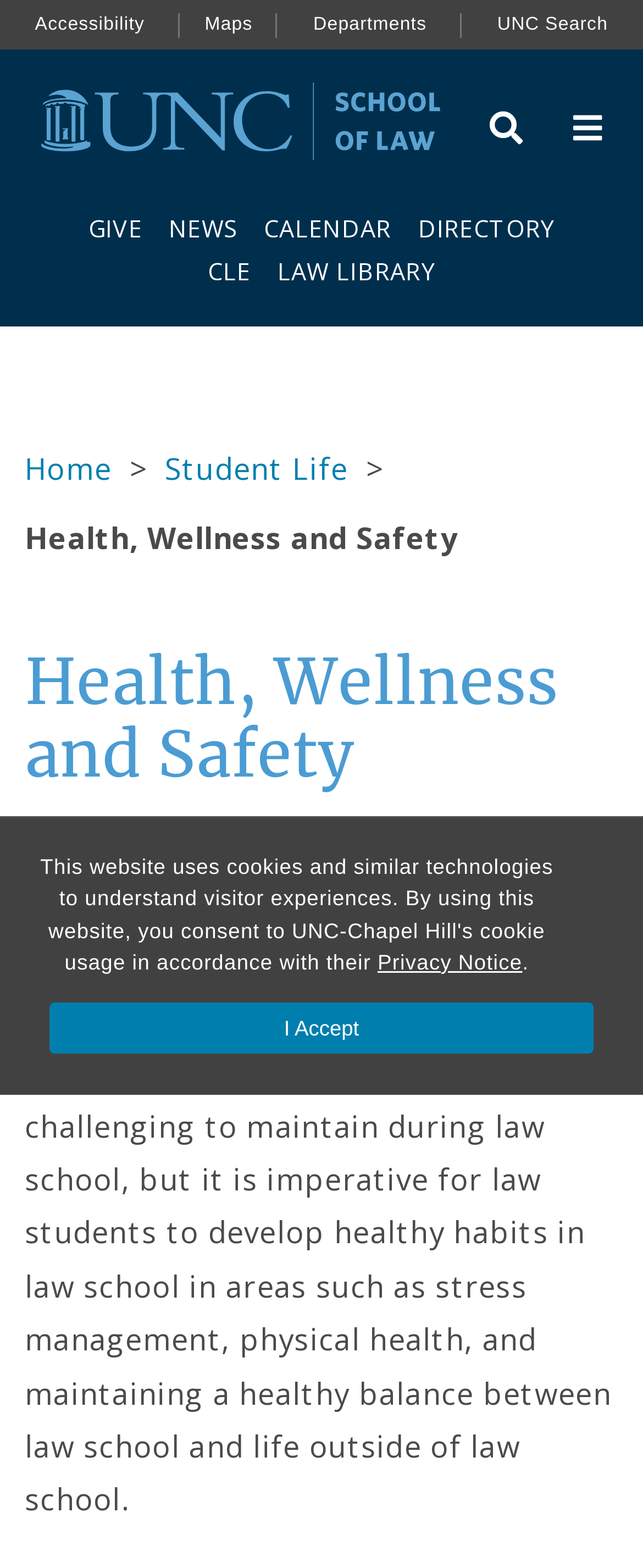Detail the features and information presented on the webpage.

The webpage is about Student Health and Well-Being at the UNC School of Law. At the top, there is a cookie consent banner that spans the entire width of the page, with a link to the privacy notice, a button to accept cookies, and a skip link to bypass the banner. Below the banner, there is a global utility bar with links to report a digital accessibility issue, UNC Maps, UNC Departments, and UNC Search.

On the left side, there is a UNC School of Law logo, and below it, a button to skip to the main navigation. On the right side, there are links to toggle the search bar and toggle the menu, each accompanied by an icon.

The main content area is divided into two sections. The top section has a row of links to GIVE, NEWS, CALENDAR, DIRECTORY, CLE, and LAW LIBRARY. Below this row, there is a sub-navigation menu with links to Home, Student Life, and Health, Wellness and Safety.

The main content section is headed by a title "Health, Wellness and Safety" and a subheading "Student Health and Well-Being". Below the title, there is a paragraph of text that discusses the importance of maintaining a healthy lifestyle during law school, including stress management, physical health, and balancing law school with life outside of law school.